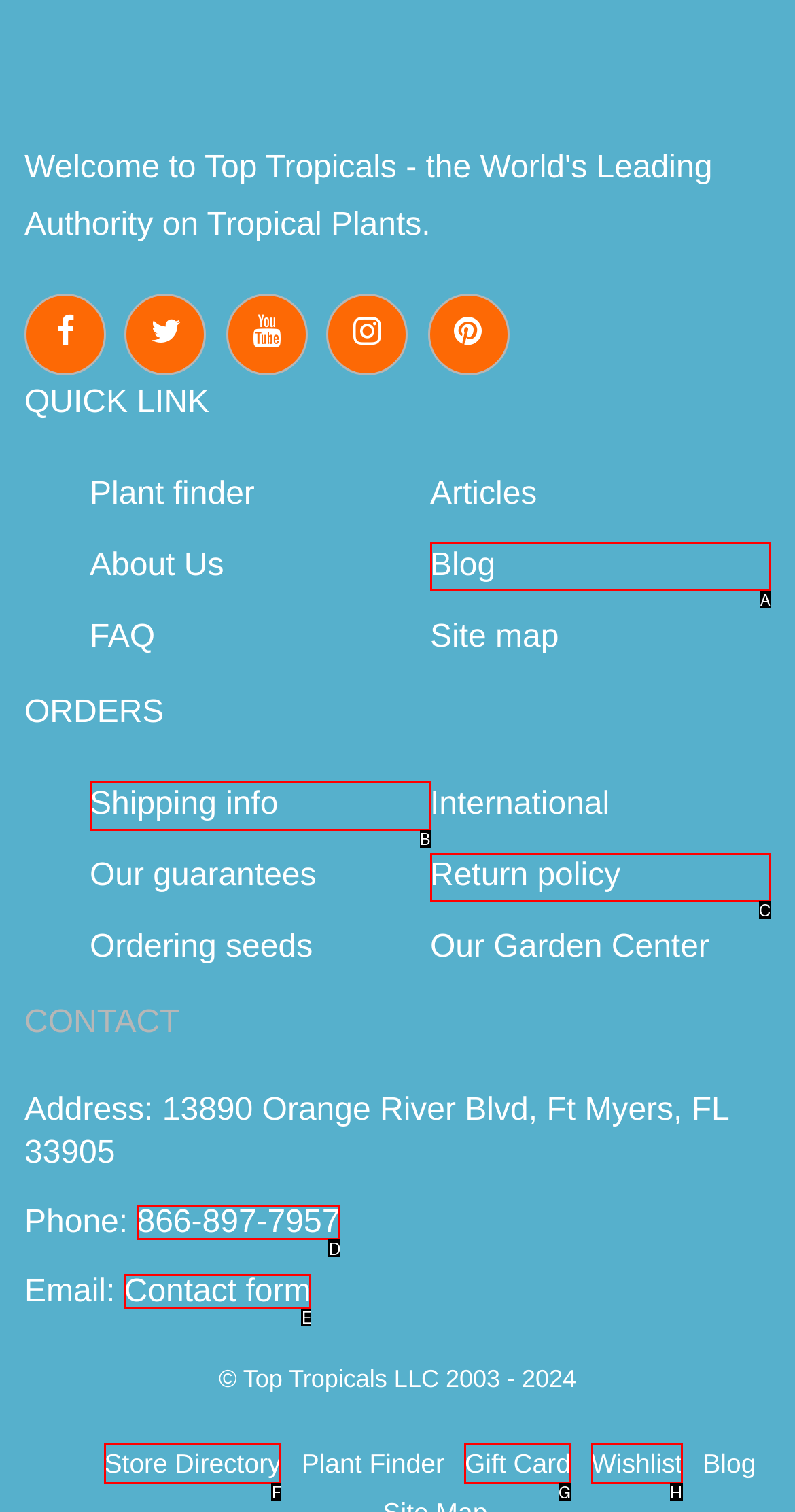Select the UI element that should be clicked to execute the following task: Contact us through phone
Provide the letter of the correct choice from the given options.

D